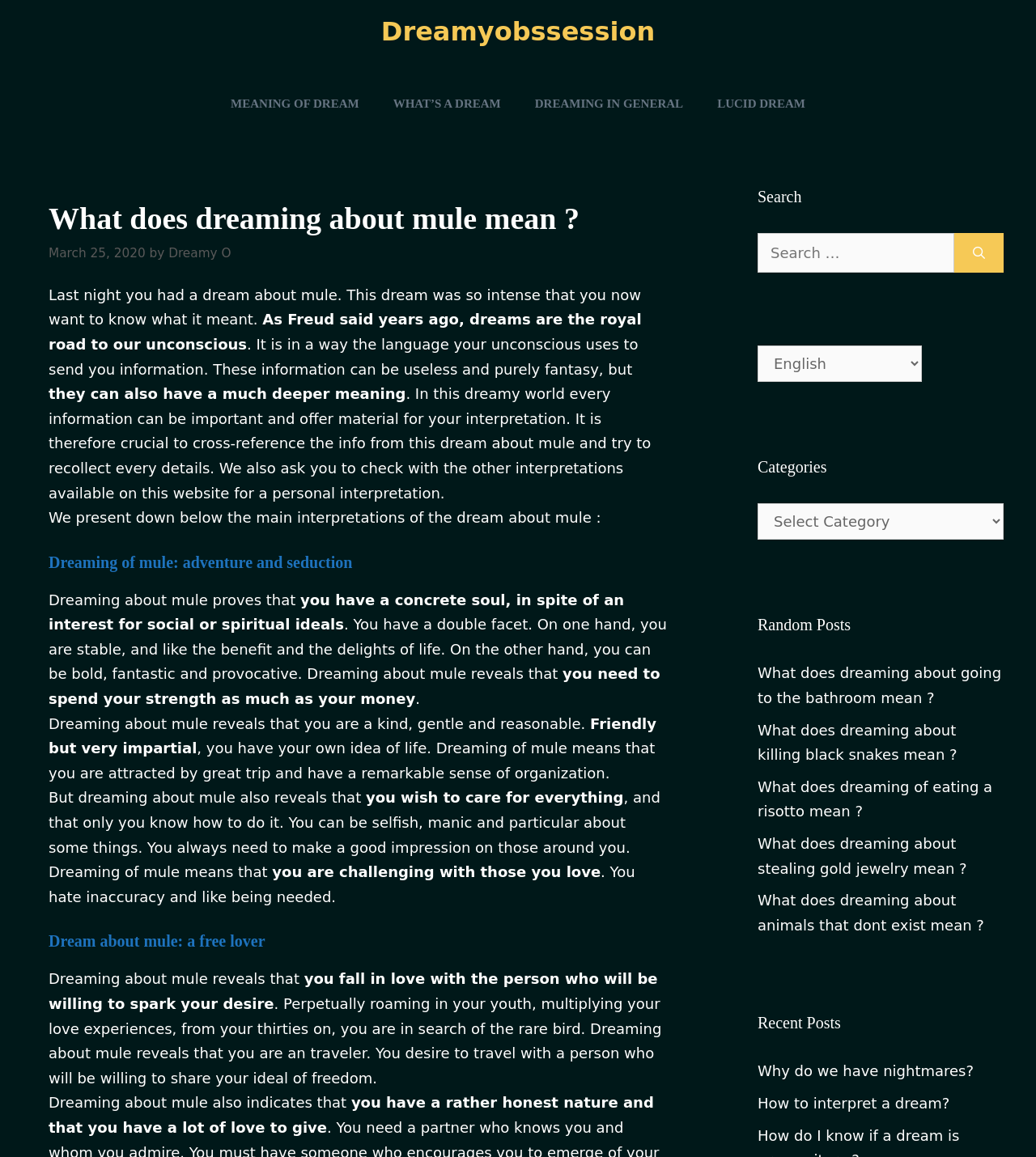Elaborate on the information and visuals displayed on the webpage.

This webpage is about dream interpretation, specifically focusing on the meaning of dreaming about a mule. At the top, there is a banner with the site's name, "Dreamyobssession", and a navigation menu with links to other dream-related topics. Below the navigation menu, there is a heading that repeats the title of the page, "What does dreaming about mule mean?".

The main content of the page is divided into sections, each with a heading that describes a different aspect of dreaming about a mule. The first section explains that dreaming about a mule can indicate a desire for adventure and seduction, and that the dreamer may have a dual personality, being both stable and bold. The second section describes the dreamer as kind, gentle, and reasonable, but also selfish and particular about certain things.

The page also features a search bar and a dropdown menu to select a language, located on the right side of the page. Below the search bar, there are three sections: "Categories", "Random Posts", and "Recent Posts", each with links to other dream-related topics.

Throughout the page, there are several paragraphs of text that provide more detailed explanations of the different aspects of dreaming about a mule. The text is written in a conversational tone and includes quotes from Freud to support the interpretations. Overall, the page is well-organized and easy to navigate, with clear headings and concise text that provides valuable information about dream interpretation.